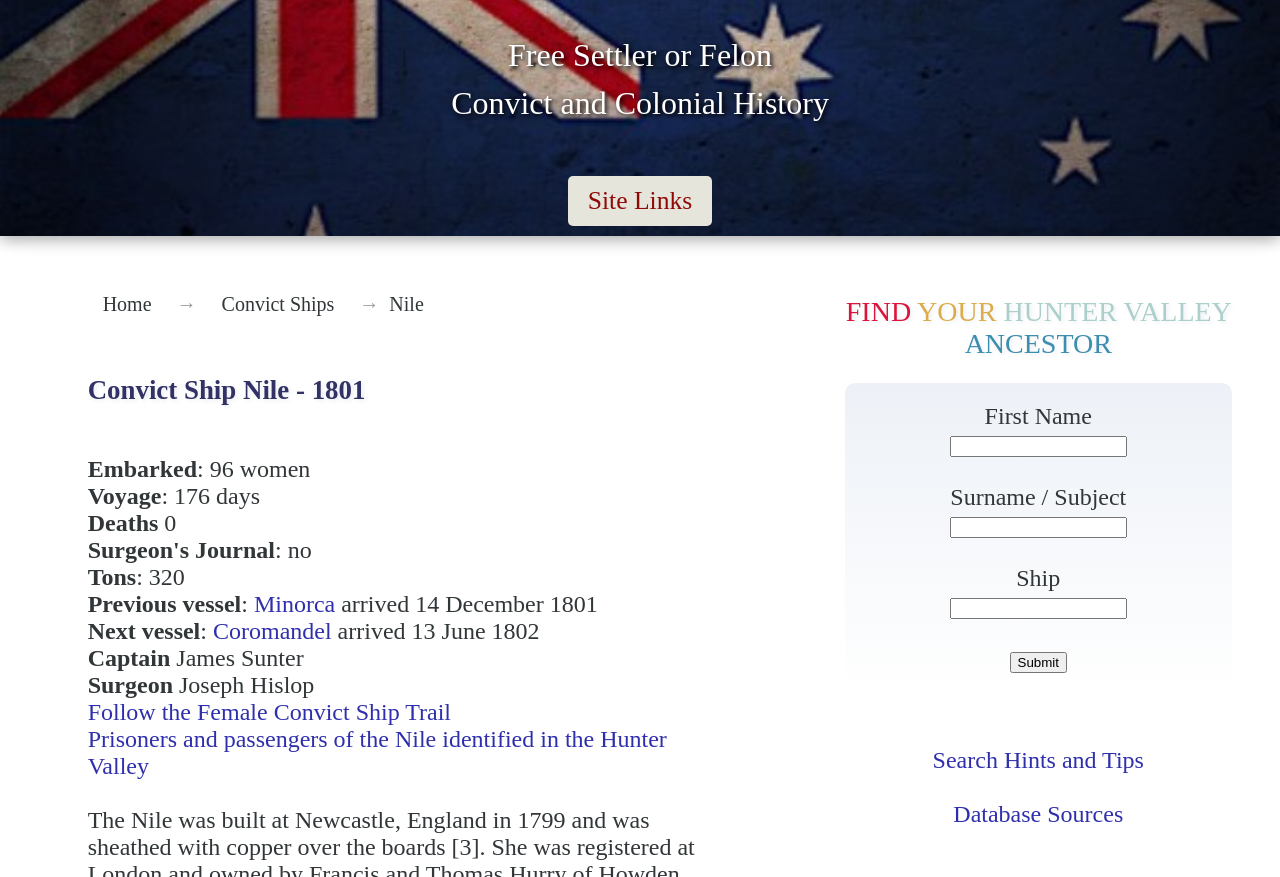Identify the bounding box coordinates of the clickable section necessary to follow the following instruction: "Follow the 'Female Convict Ship Trail'". The coordinates should be presented as four float numbers from 0 to 1, i.e., [left, top, right, bottom].

[0.068, 0.797, 0.352, 0.826]